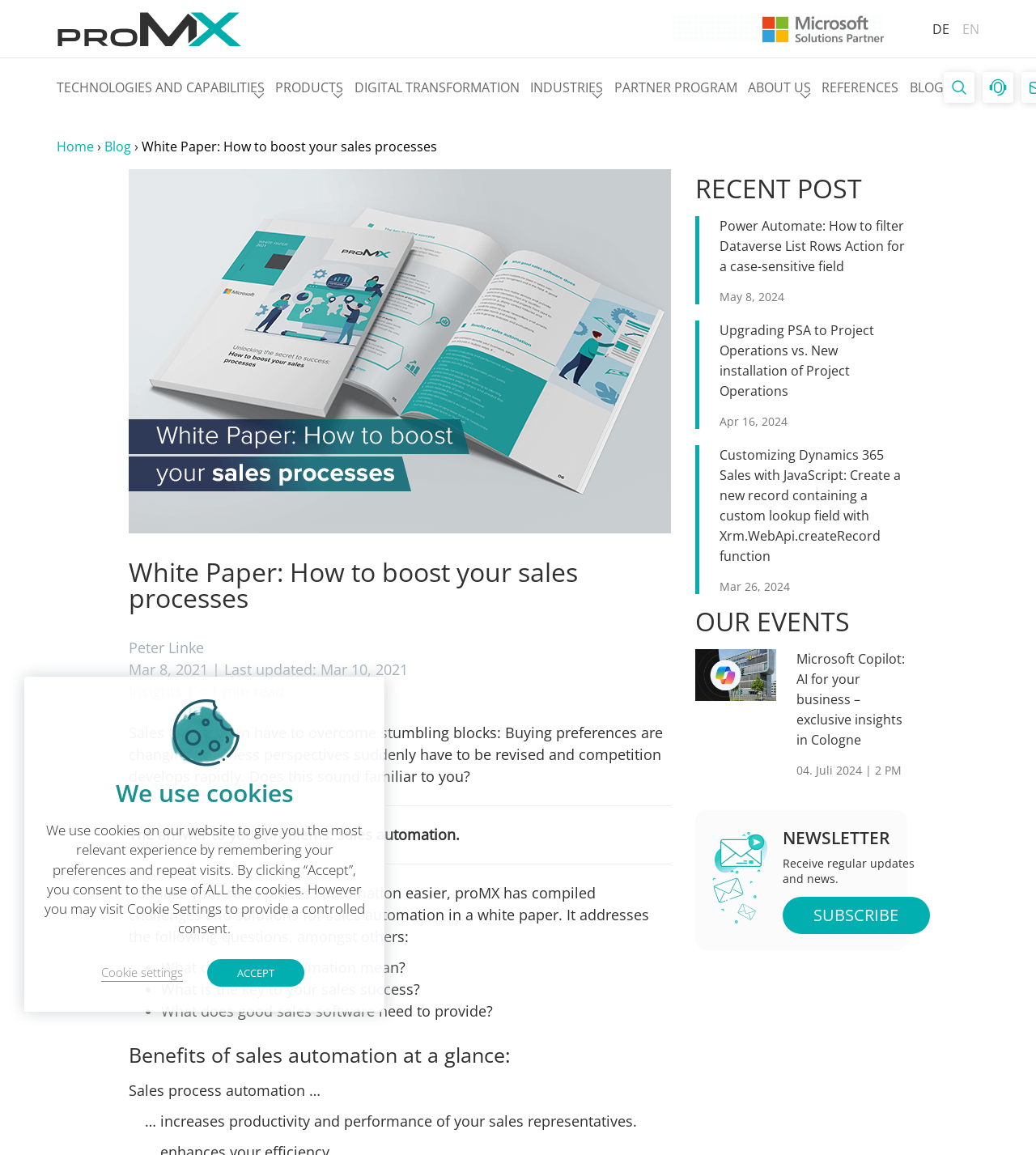What is the purpose of the white paper?
By examining the image, provide a one-word or phrase answer.

to make sales process automation easier